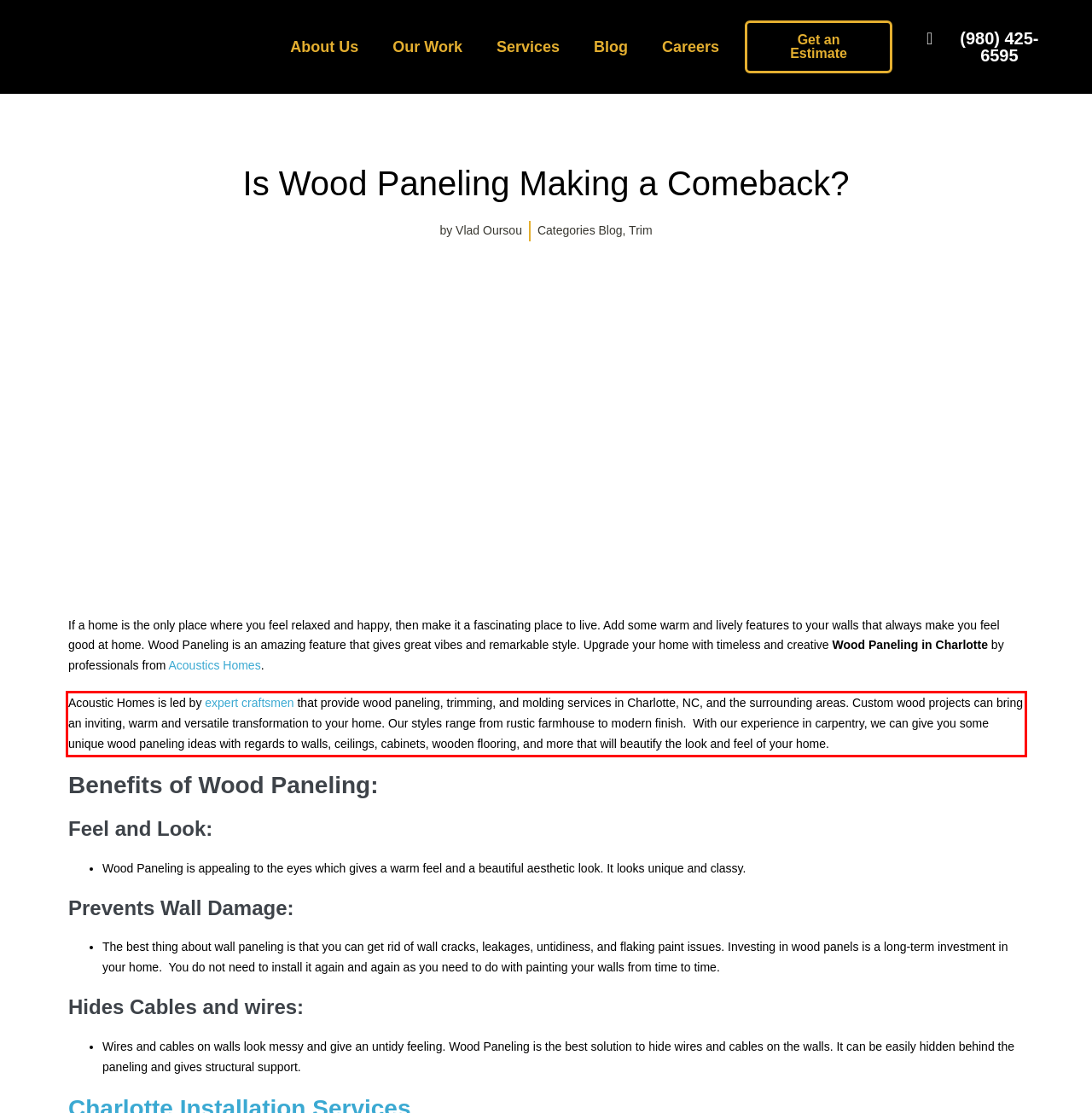Review the screenshot of the webpage and recognize the text inside the red rectangle bounding box. Provide the extracted text content.

Acoustic Homes is led by expert craftsmen that provide wood paneling, trimming, and molding services in Charlotte, NC, and the surrounding areas. Custom wood projects can bring an inviting, warm and versatile transformation to your home. Our styles range from rustic farmhouse to modern finish. With our experience in carpentry, we can give you some unique wood paneling ideas with regards to walls, ceilings, cabinets, wooden flooring, and more that will beautify the look and feel of your home.